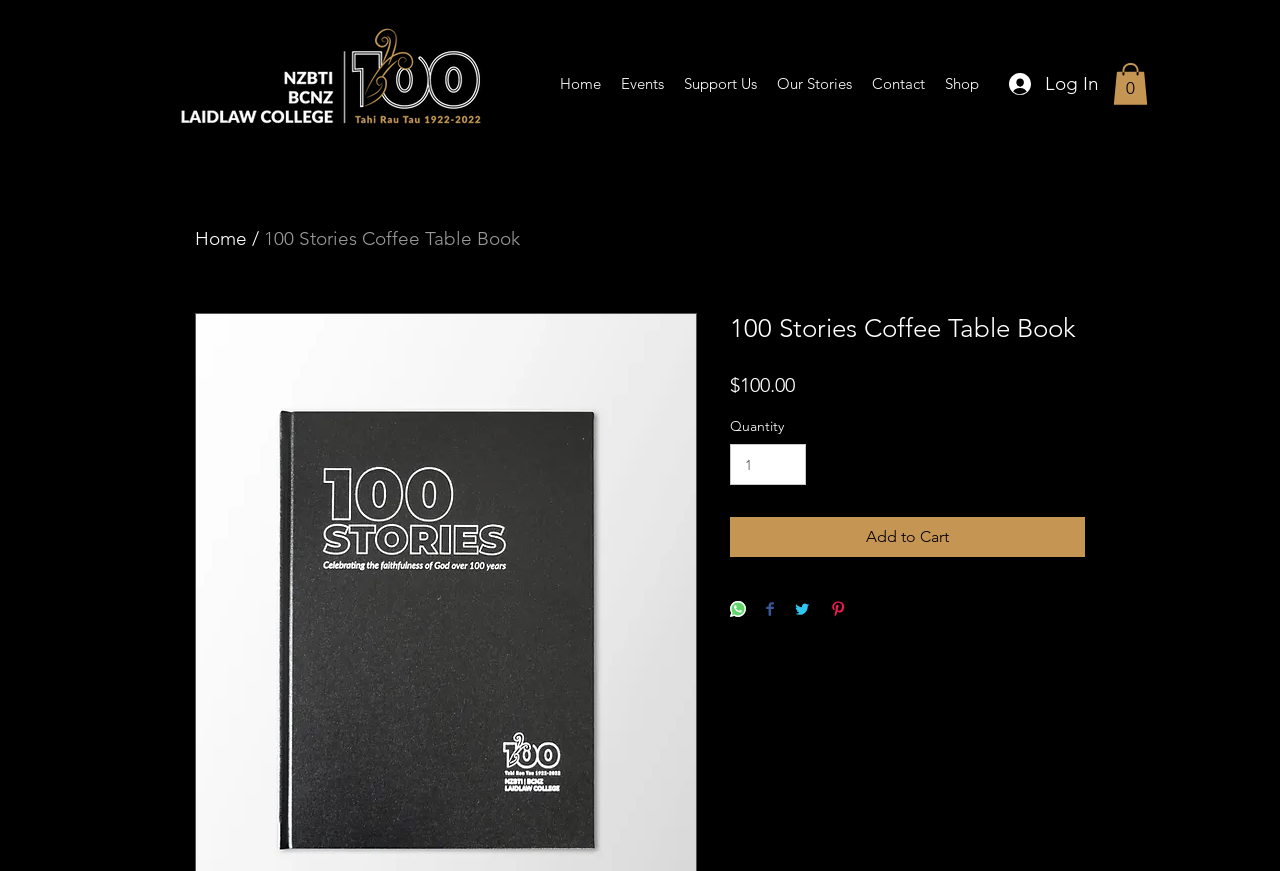Extract the bounding box coordinates for the UI element described by the text: "Shop". The coordinates should be in the form of [left, top, right, bottom] with values between 0 and 1.

[0.73, 0.062, 0.773, 0.131]